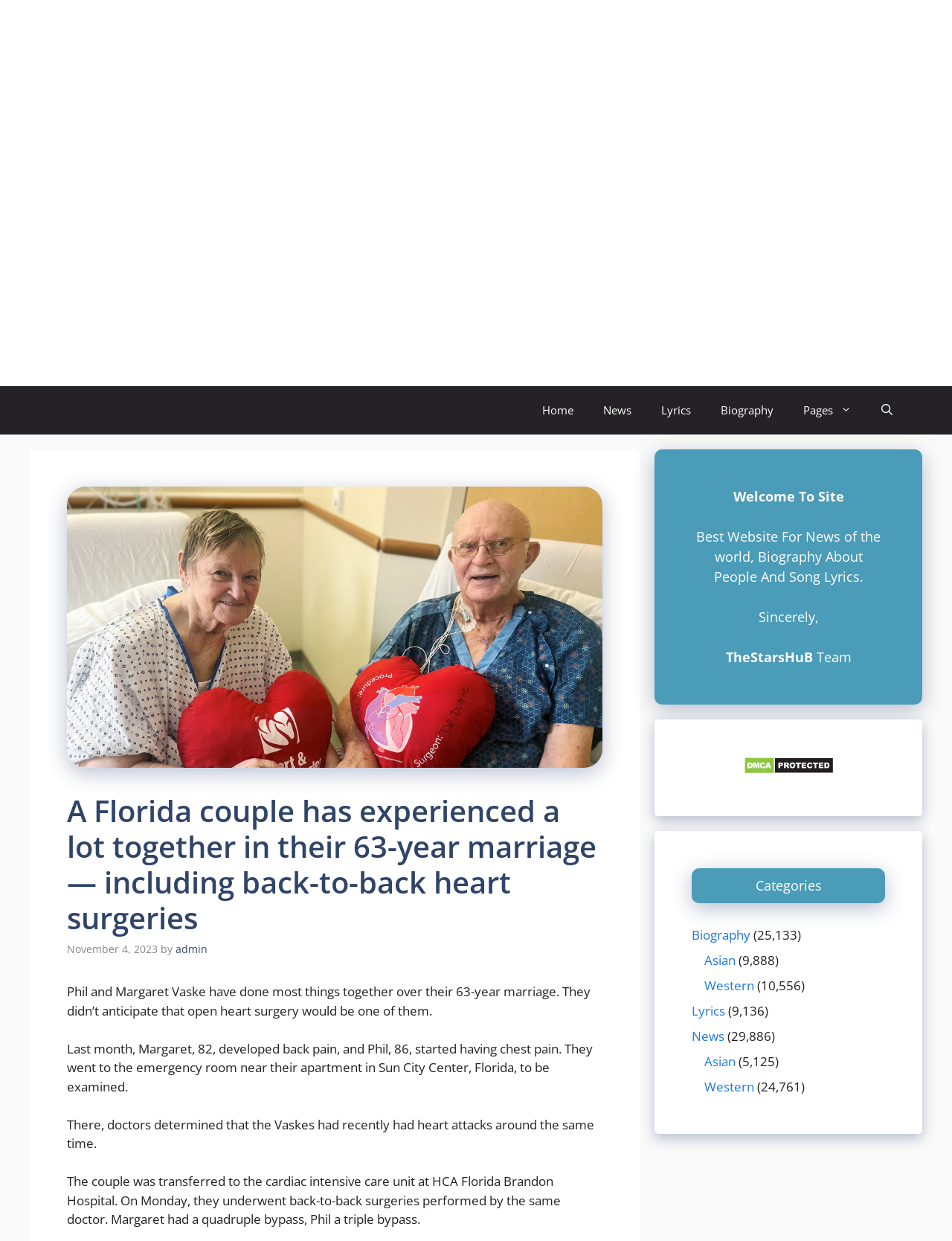Kindly respond to the following question with a single word or a brief phrase: 
What is the name of the hospital where the couple underwent surgery?

HCA Florida Brandon Hospital